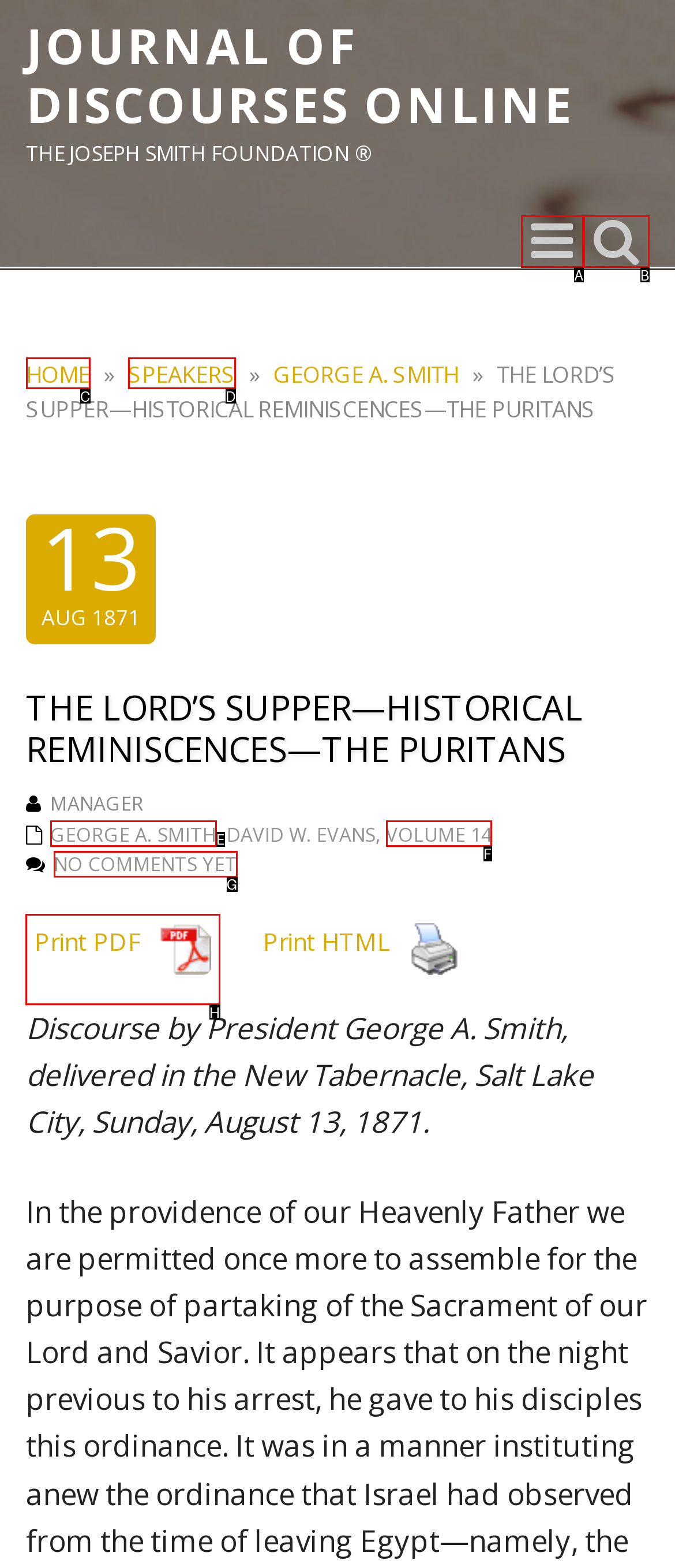Select the UI element that should be clicked to execute the following task: View Privacy
Provide the letter of the correct choice from the given options.

None